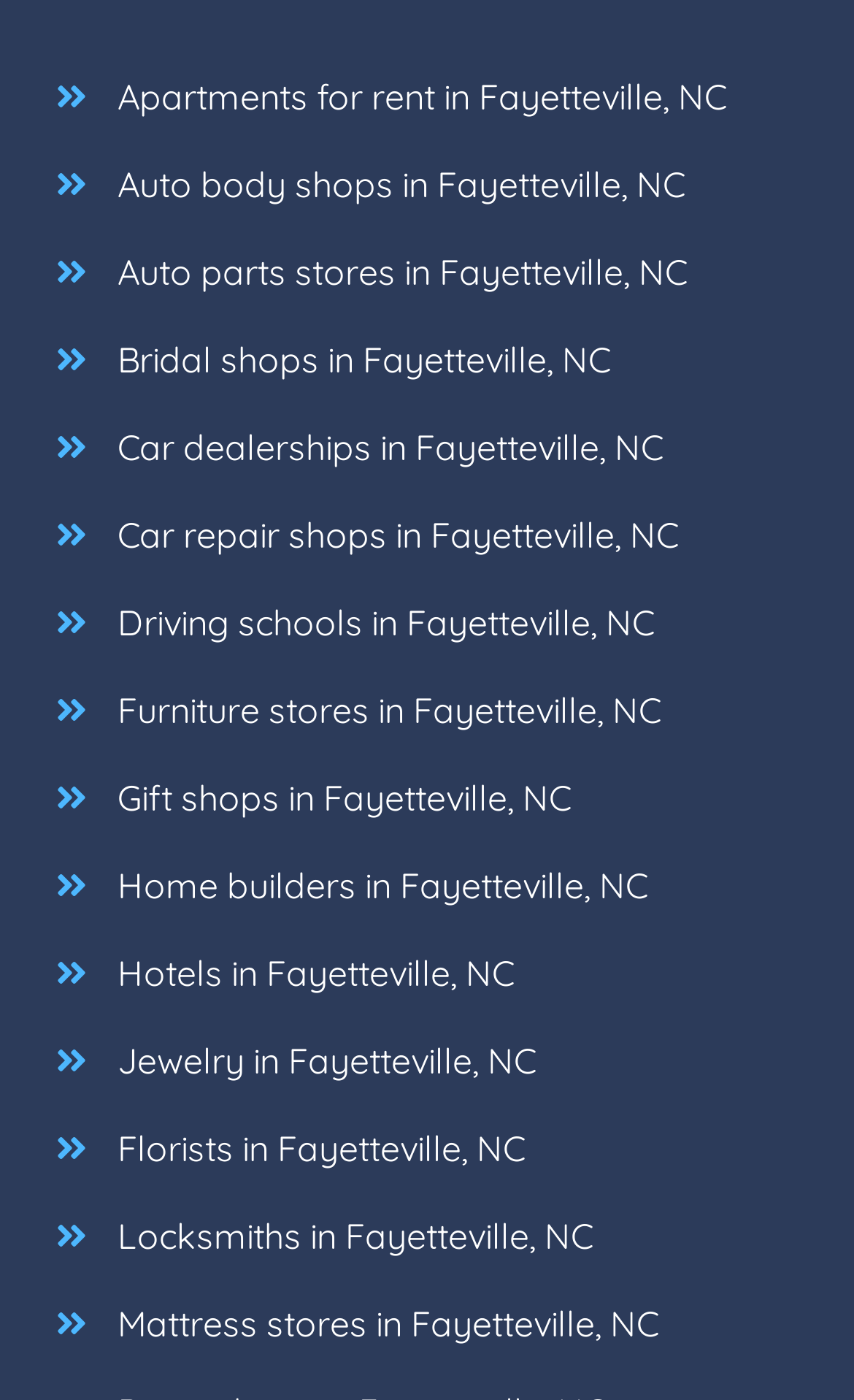Determine the bounding box for the HTML element described here: "Email". The coordinates should be given as [left, top, right, bottom] with each number being a float between 0 and 1.

None